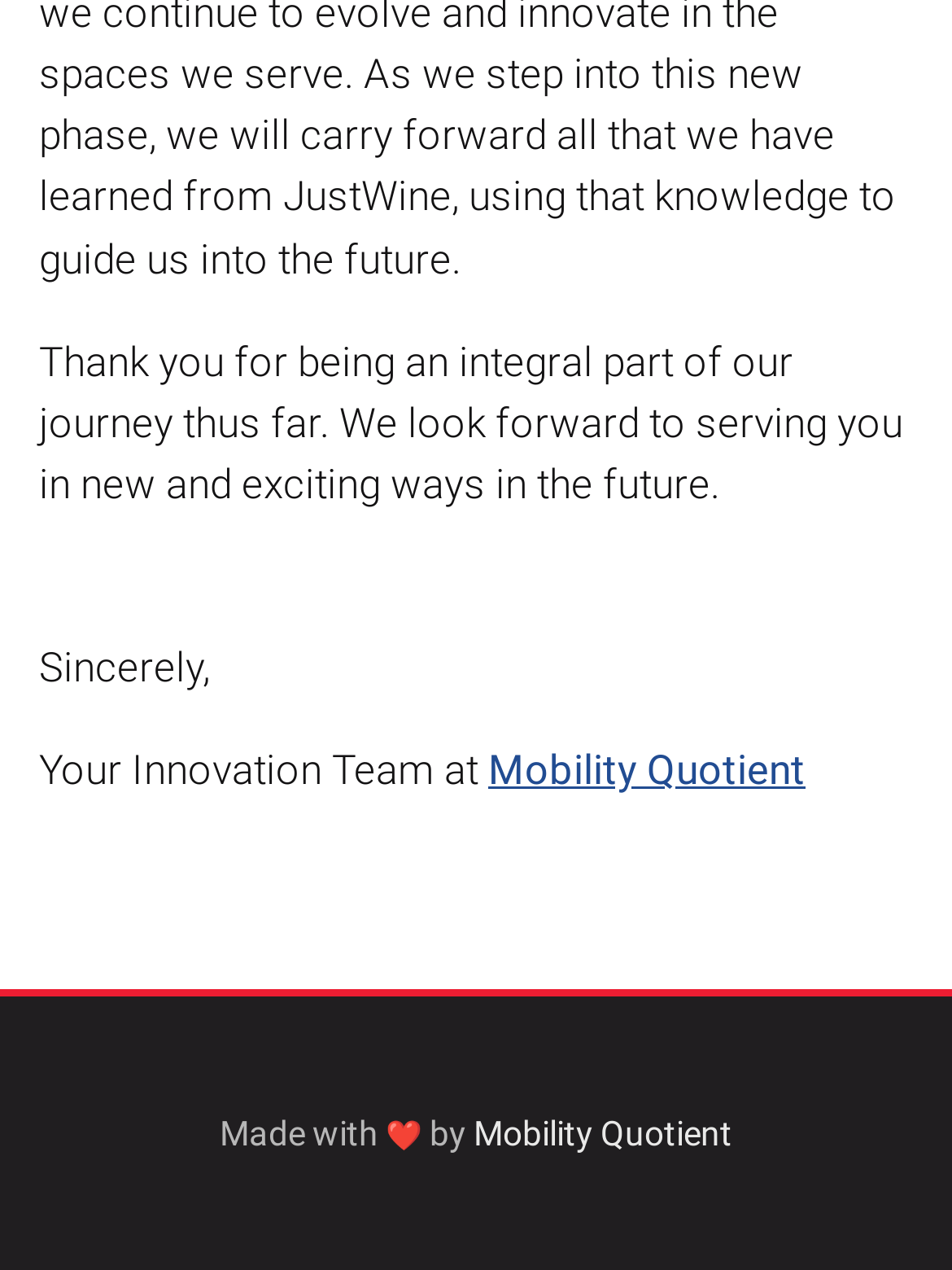Use a single word or phrase to answer the following:
What is the purpose of the message?

To express gratitude